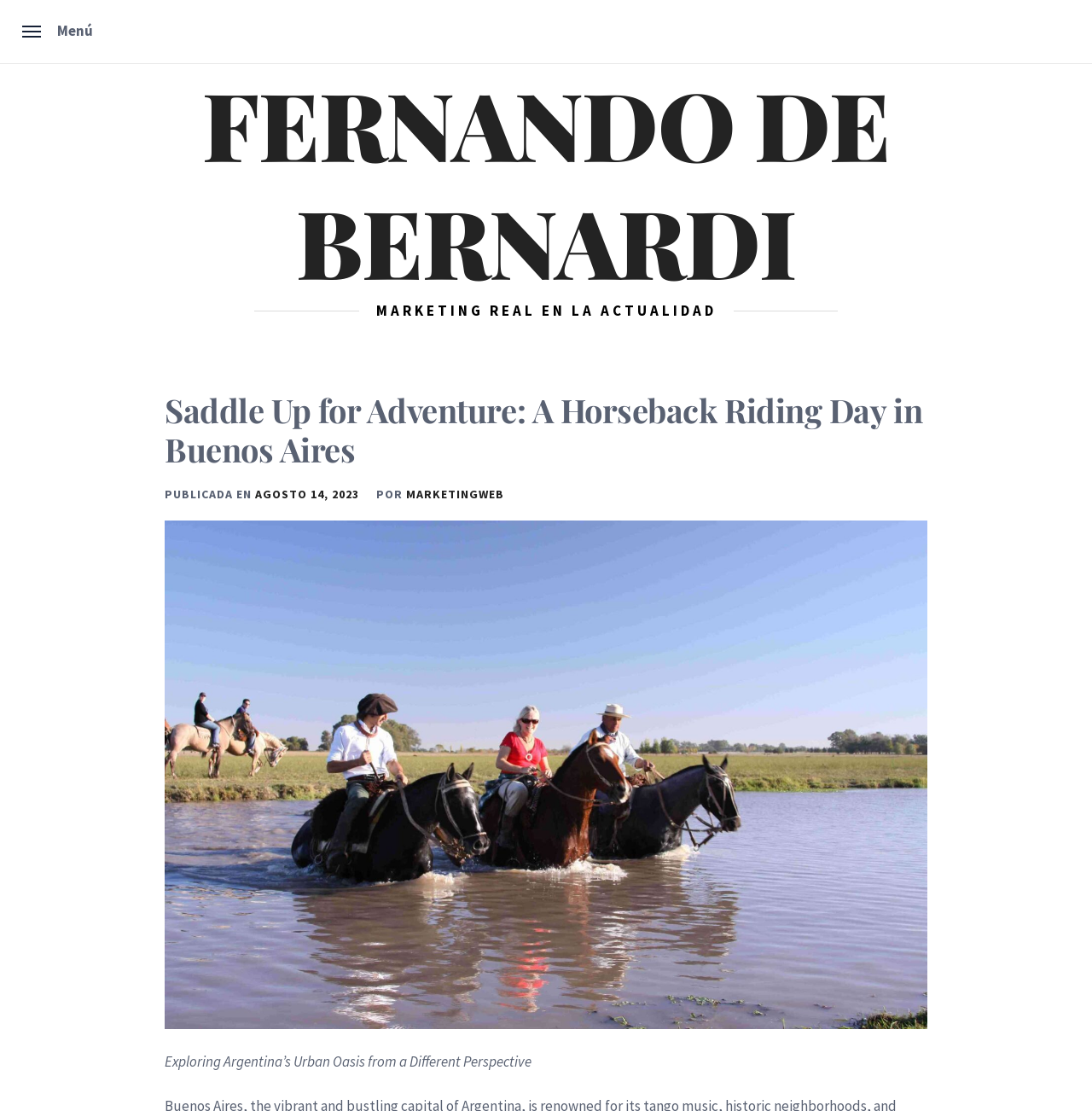Please find the bounding box coordinates (top-left x, top-left y, bottom-right x, bottom-right y) in the screenshot for the UI element described as follows: MarketingWeb

[0.372, 0.438, 0.462, 0.451]